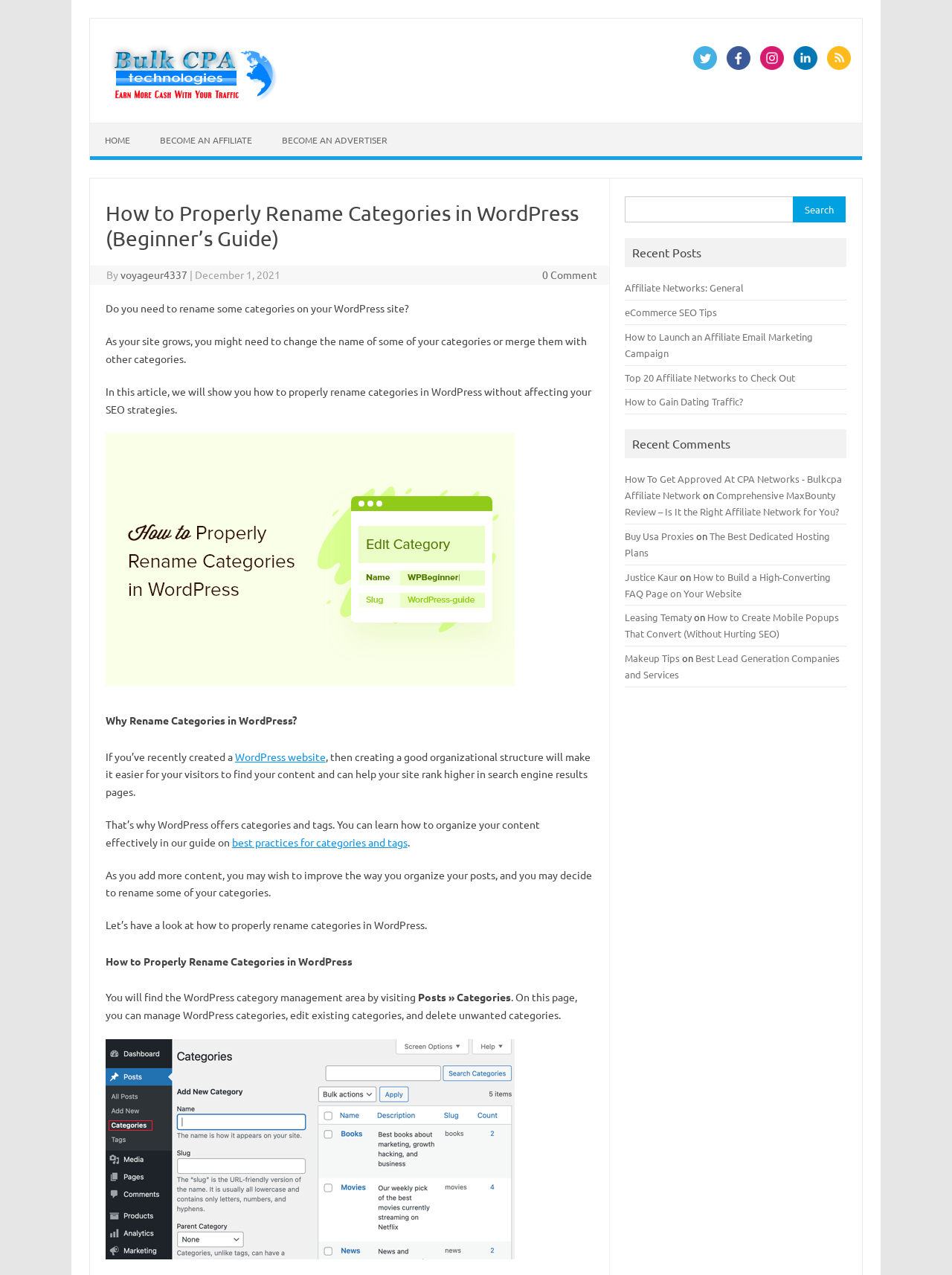Please give a concise answer to this question using a single word or phrase: 
What is the purpose of categories in WordPress?

Organize content